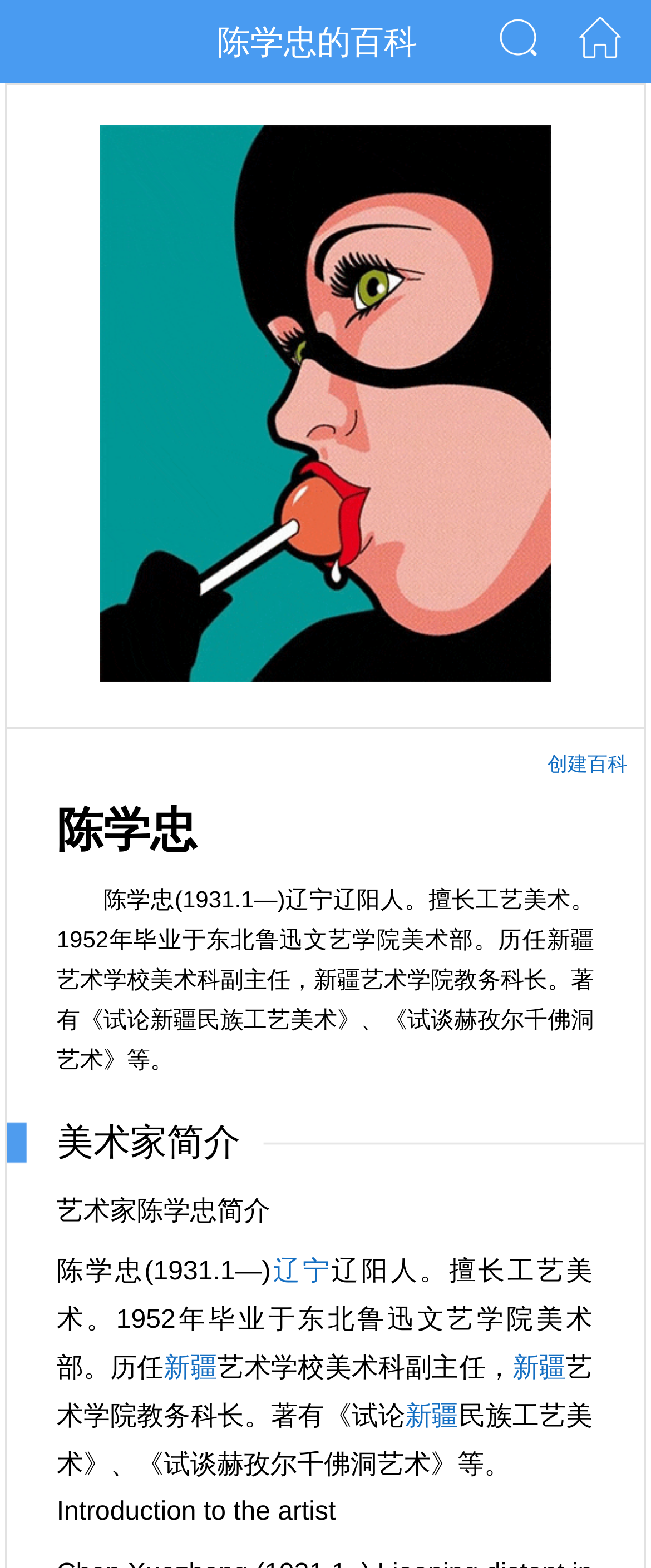Please find the bounding box for the UI component described as follows: "title="美术家查询平台"".

[0.89, 0.023, 0.954, 0.04]